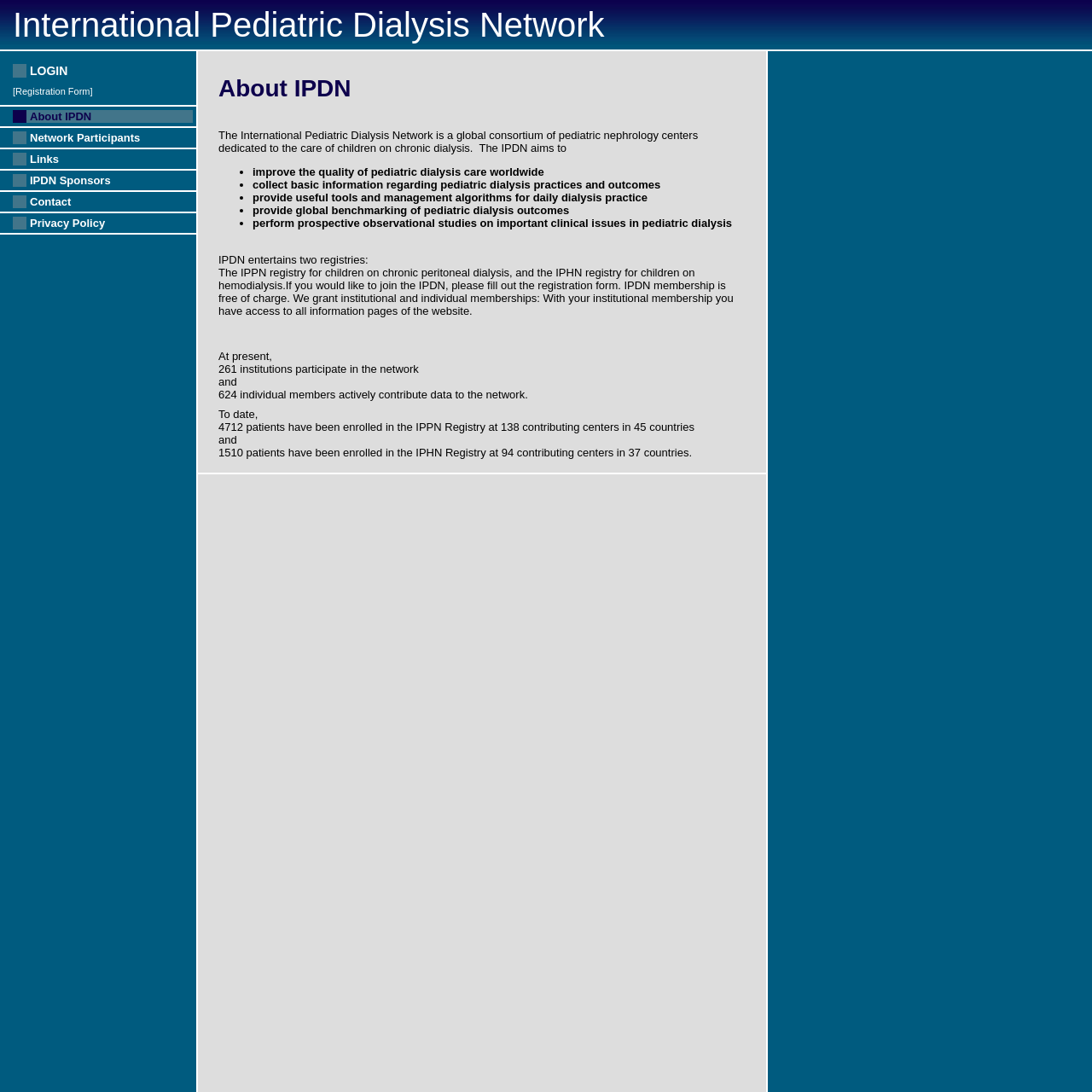What is the purpose of the International Pediatric Dialysis Network?
Please provide a single word or phrase as your answer based on the image.

Improve pediatric dialysis care